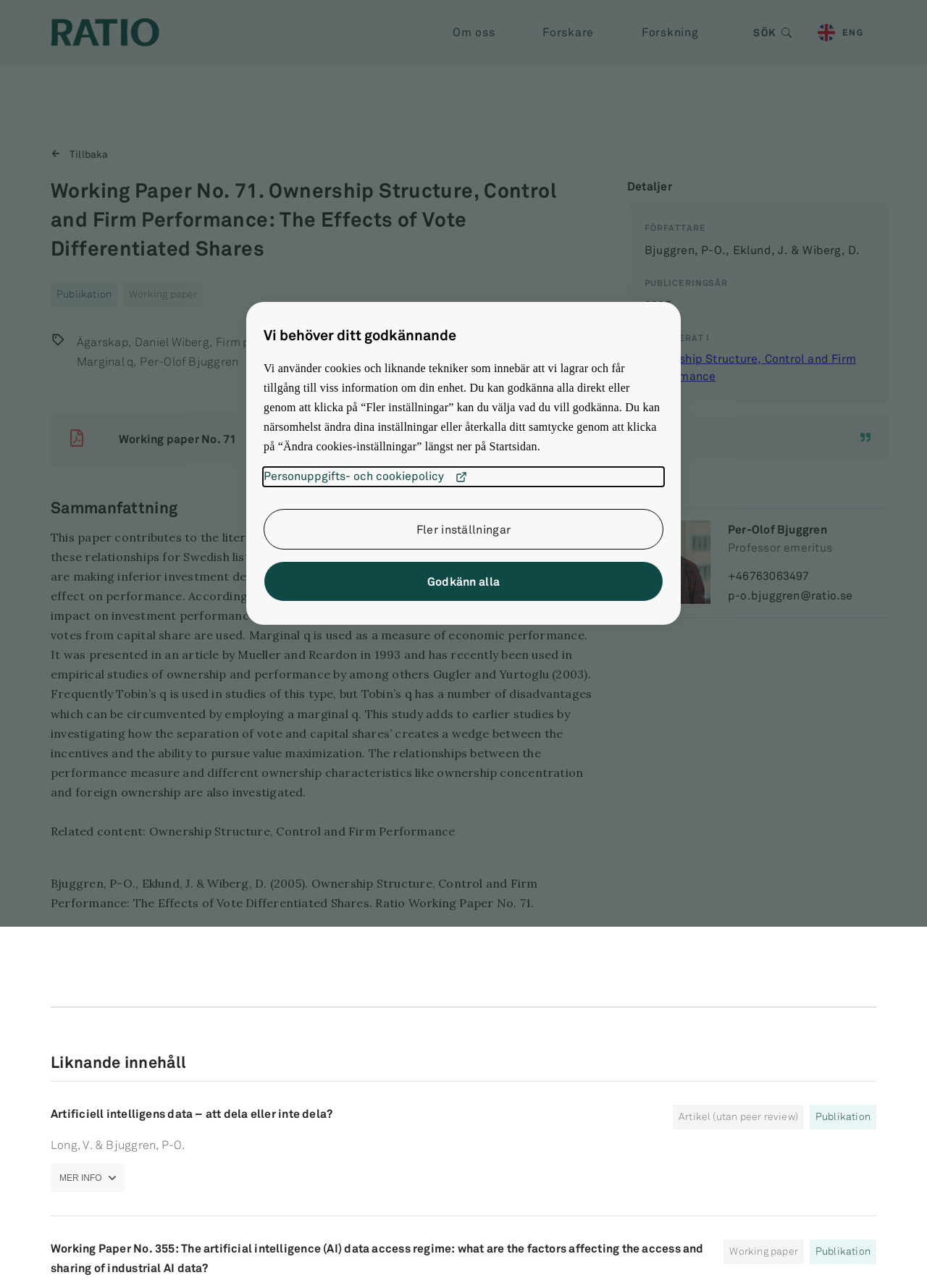Please predict the bounding box coordinates of the element's region where a click is necessary to complete the following instruction: "Click the 'MER INFO' button". The coordinates should be represented by four float numbers between 0 and 1, i.e., [left, top, right, bottom].

[0.055, 0.903, 0.135, 0.926]